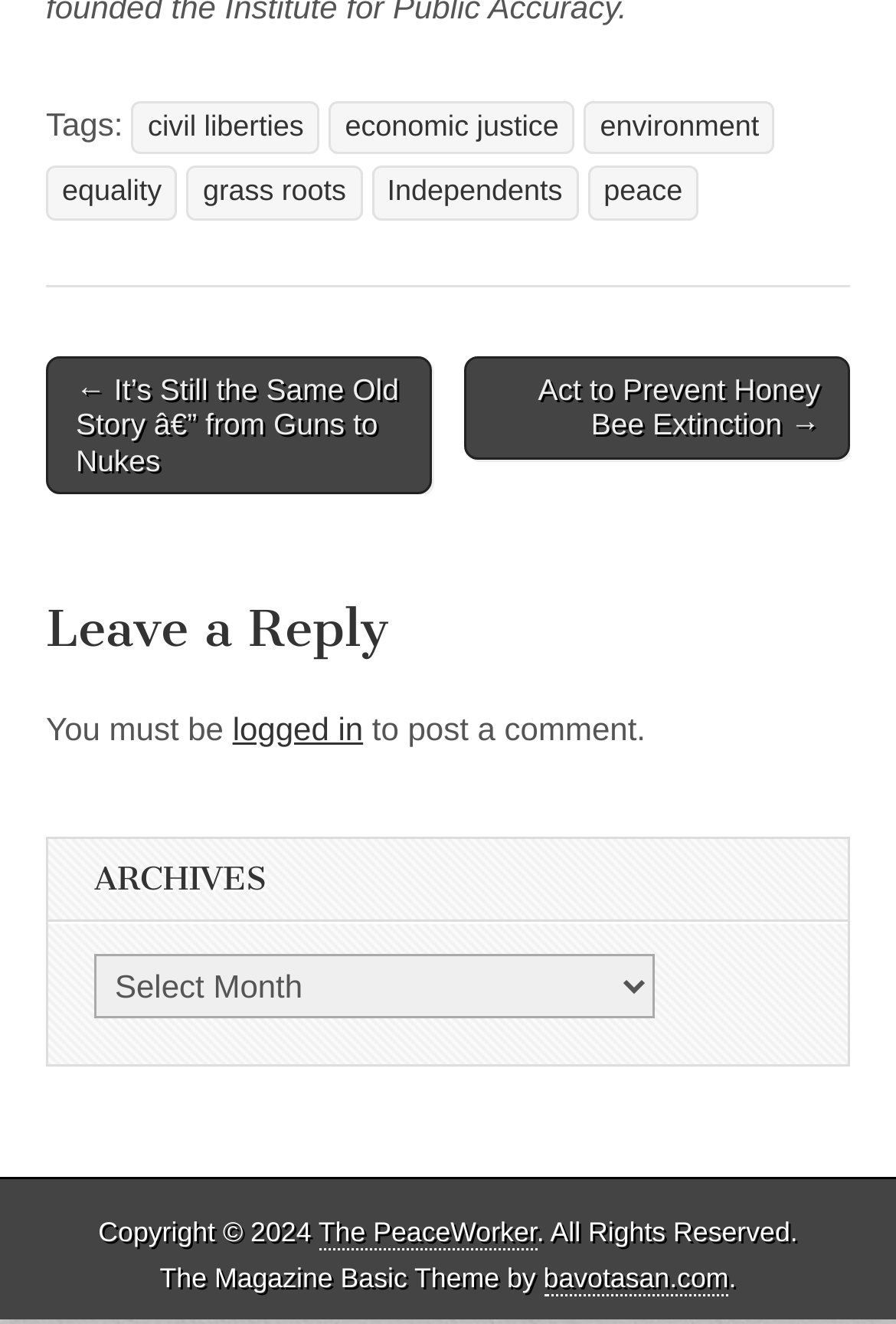What are the categories of tags?
Could you answer the question in a detailed manner, providing as much information as possible?

The categories of tags can be found in the footer section of the webpage, where there are links to different tags such as 'civil liberties', 'economic justice', 'environment', and so on.